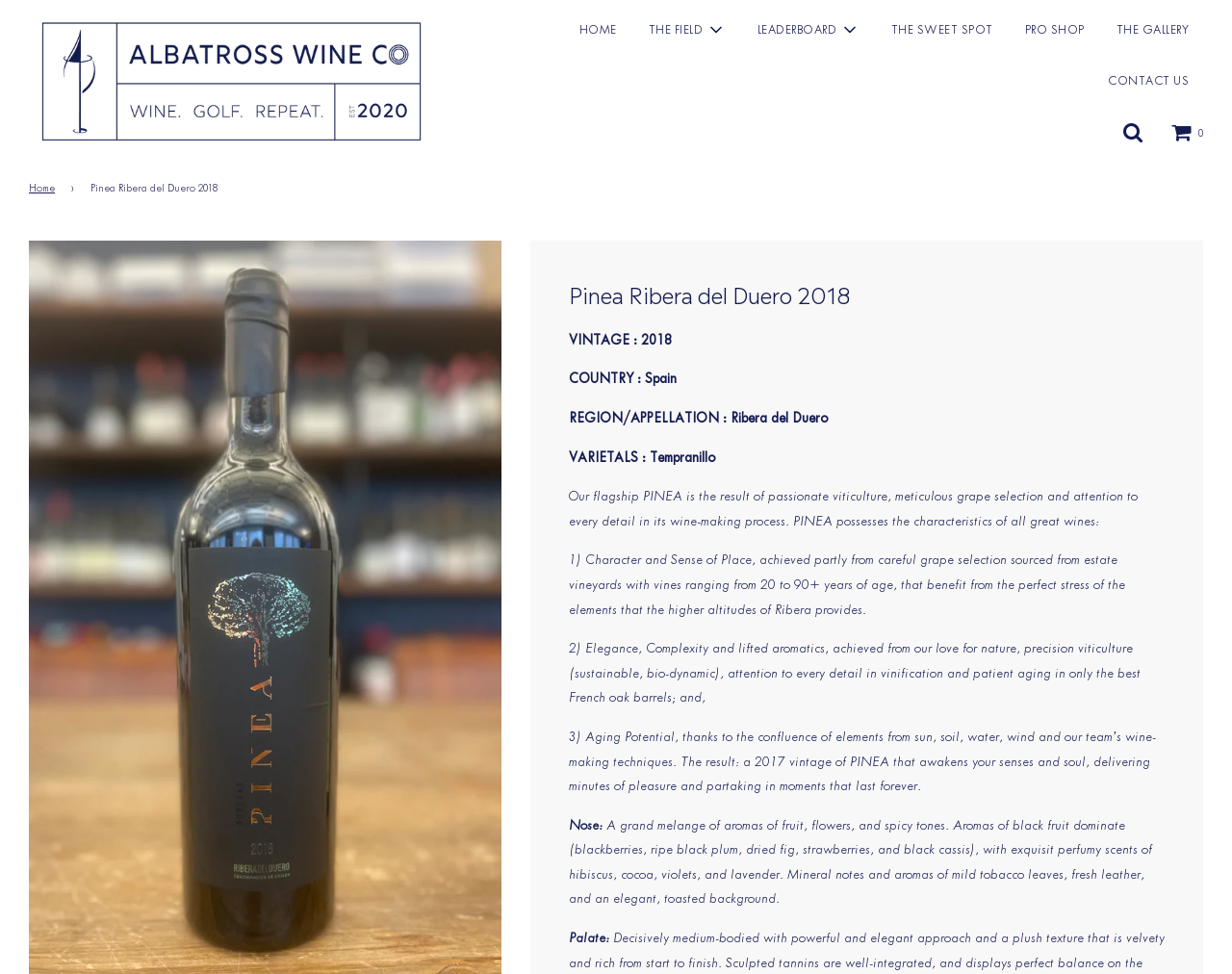Construct a comprehensive caption that outlines the webpage's structure and content.

The webpage is about Pinea Ribera del Duero 2018, a wine from Spain. At the top left, there is a logo of Albatross Wine Co, which is also a link. Next to it, there are several links to different sections of the website, including HOME, THE FIELD, LEADERBOARD, THE SWEET SPOT, PRO SHOP, THE GALLERY, and CONTACT US. 

Below these links, there is a navigation bar with breadcrumbs, showing the current page as "Pinea Ribera del Duero 2018". 

The main content of the page is divided into two sections. The first section is a heading that reads "Pinea Ribera del Duero 2018", followed by several lines of text that describe the wine's characteristics, including its vintage, country, region, and varietals. 

The second section is a detailed description of the wine, including its characteristics, such as character and sense of place, elegance, complexity, and aging potential. The text is divided into three paragraphs, each describing a different aspect of the wine. 

There are also two subheadings, "Nose:" and "Palate:", which introduce the descriptions of the wine's aromas and flavors. The text is quite detailed, describing the different aromas and flavors of the wine, including fruits, flowers, spices, and minerals.